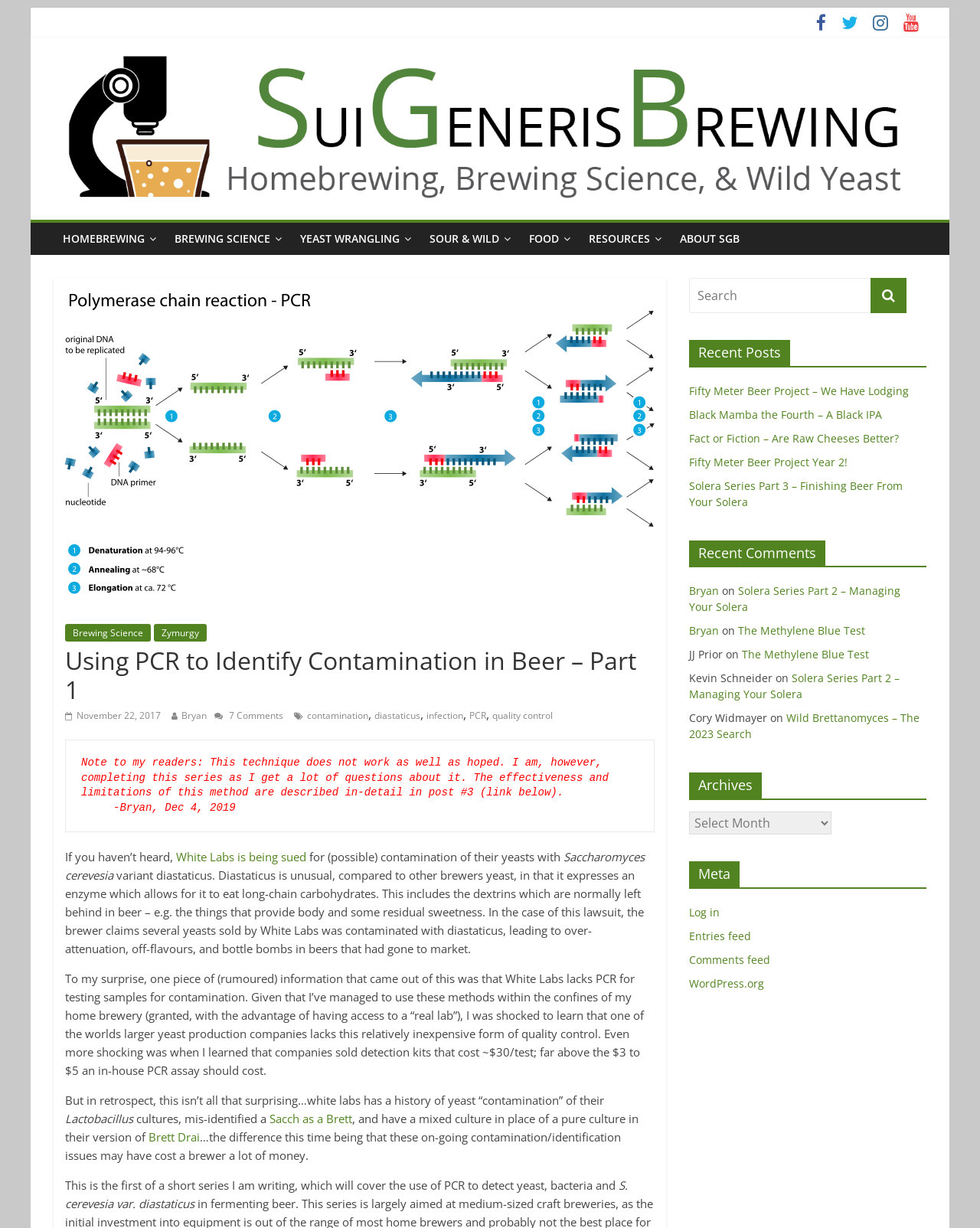Please indicate the bounding box coordinates of the element's region to be clicked to achieve the instruction: "Click on the link to suggest a story". Provide the coordinates as four float numbers between 0 and 1, i.e., [left, top, right, bottom].

None